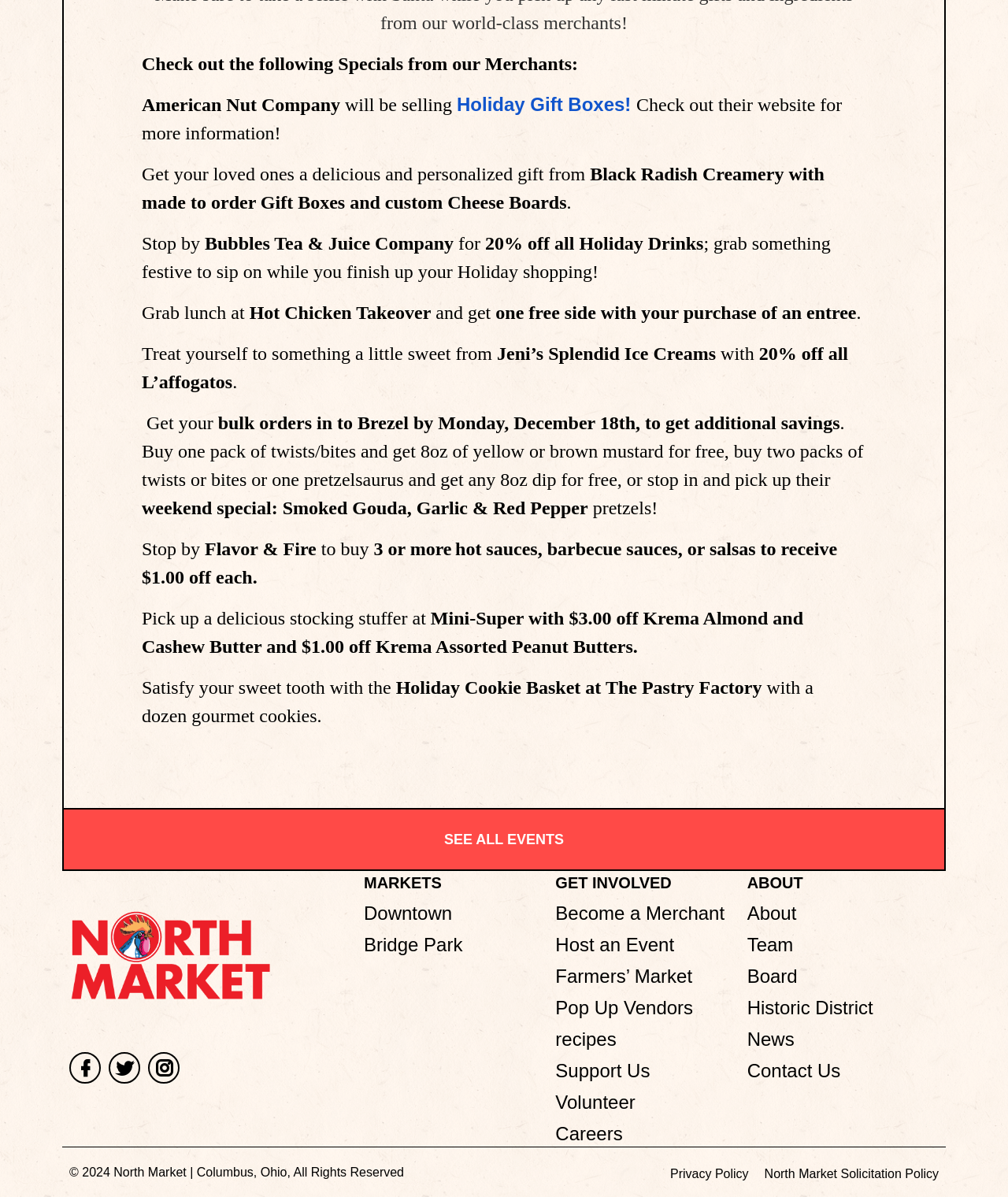Please answer the following question using a single word or phrase: 
What is the deadline to get bulk orders in to Brezel?

Monday, December 18th